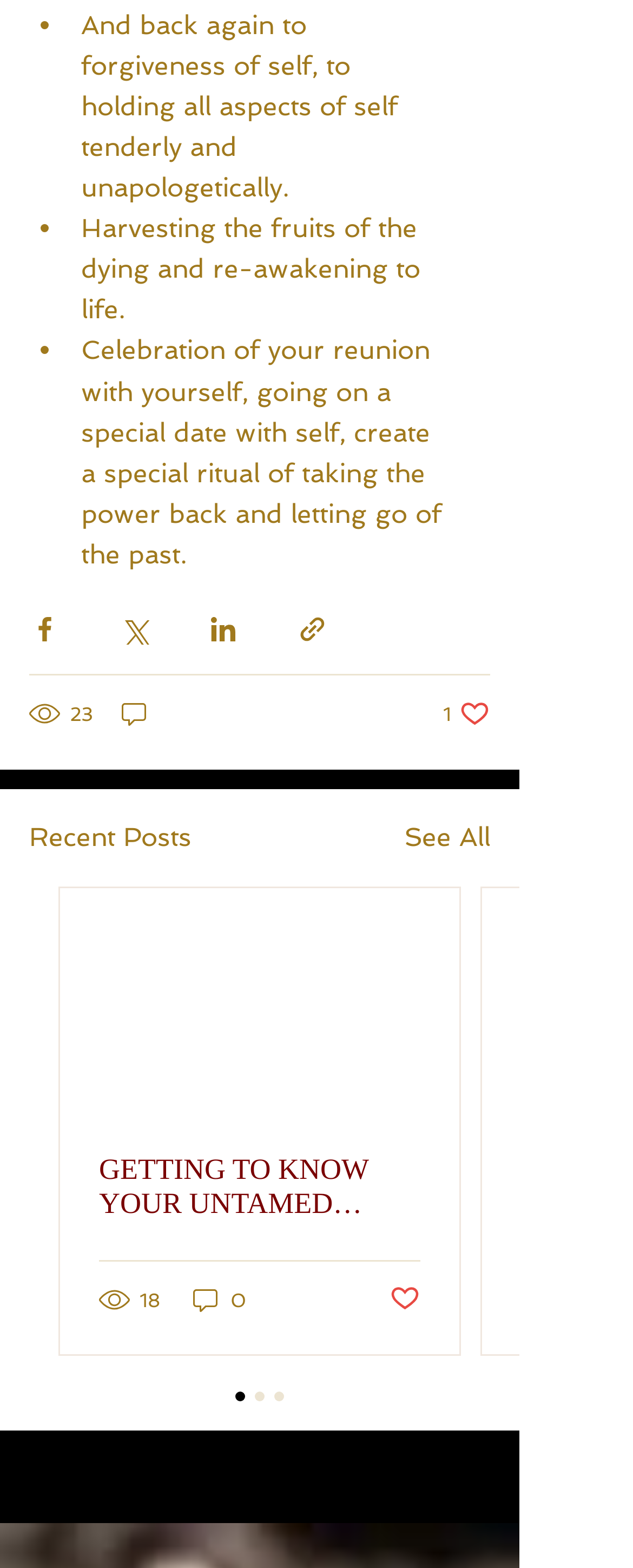What is the purpose of the buttons below the post?
Using the visual information, reply with a single word or short phrase.

Sharing